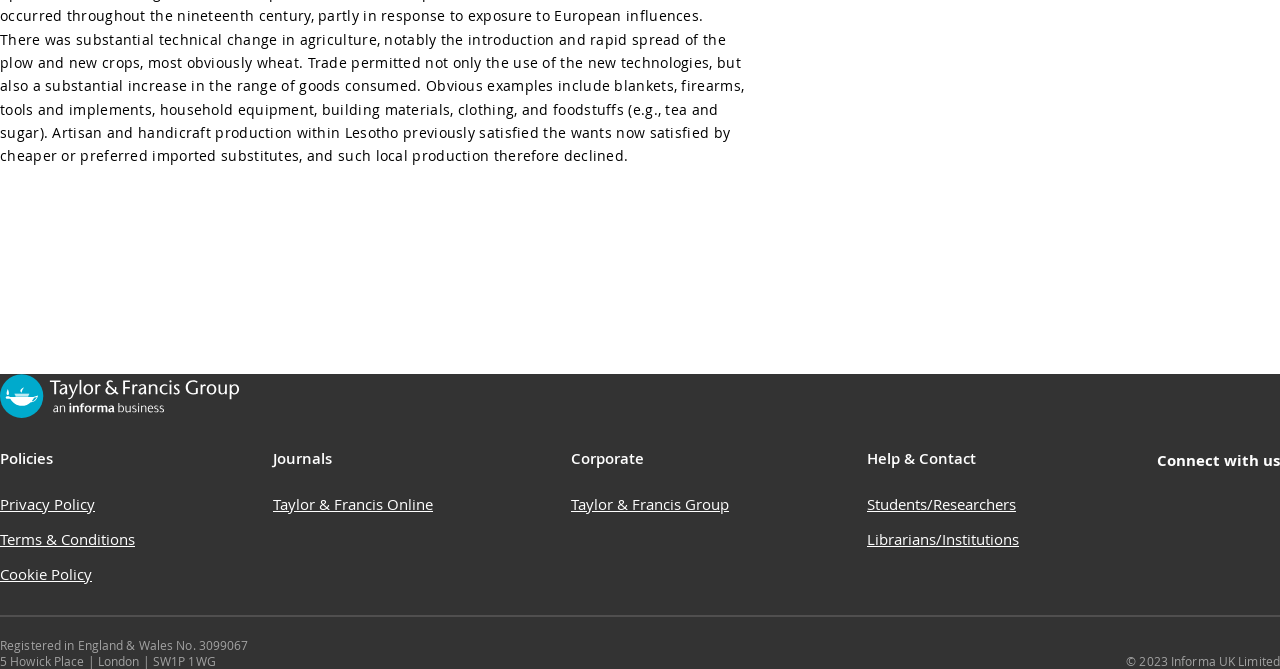Please determine the bounding box coordinates for the UI element described as: "Policies".

[0.0, 0.701, 0.105, 0.716]